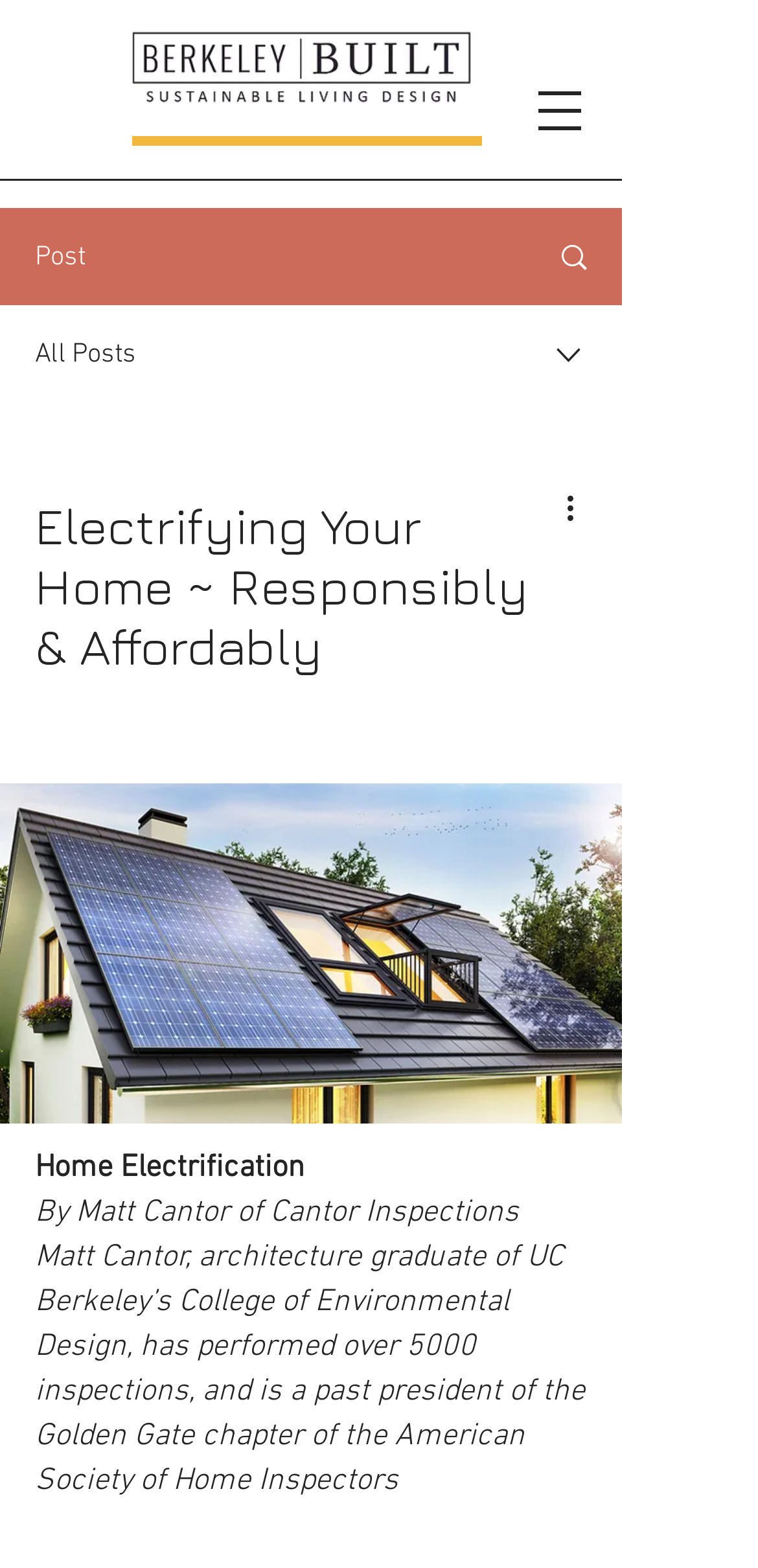Identify the bounding box for the UI element that is described as follows: "aria-label="More actions"".

[0.738, 0.309, 0.8, 0.338]